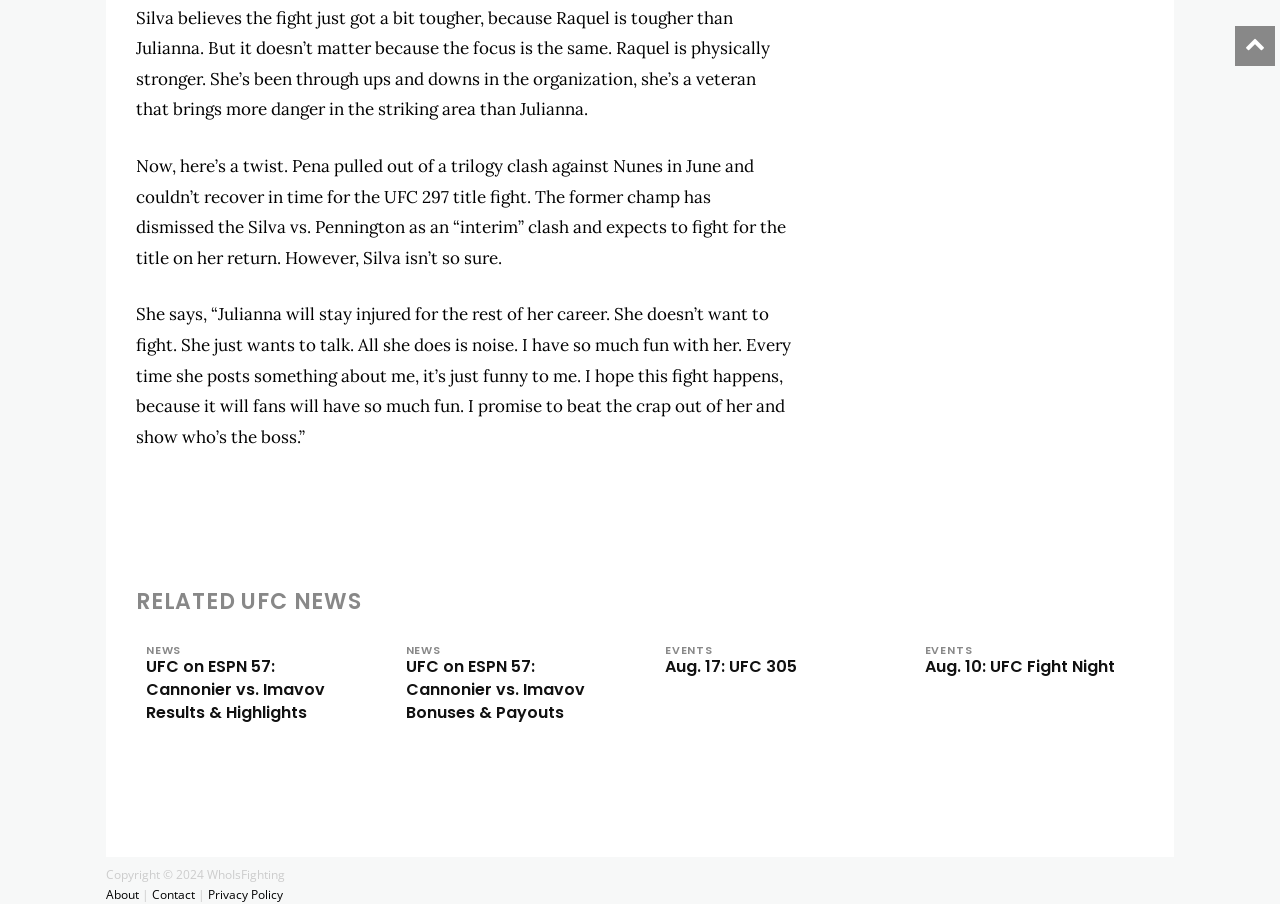Provide the bounding box coordinates for the area that should be clicked to complete the instruction: "Contact WhoIsFighting".

[0.119, 0.97, 0.152, 0.989]